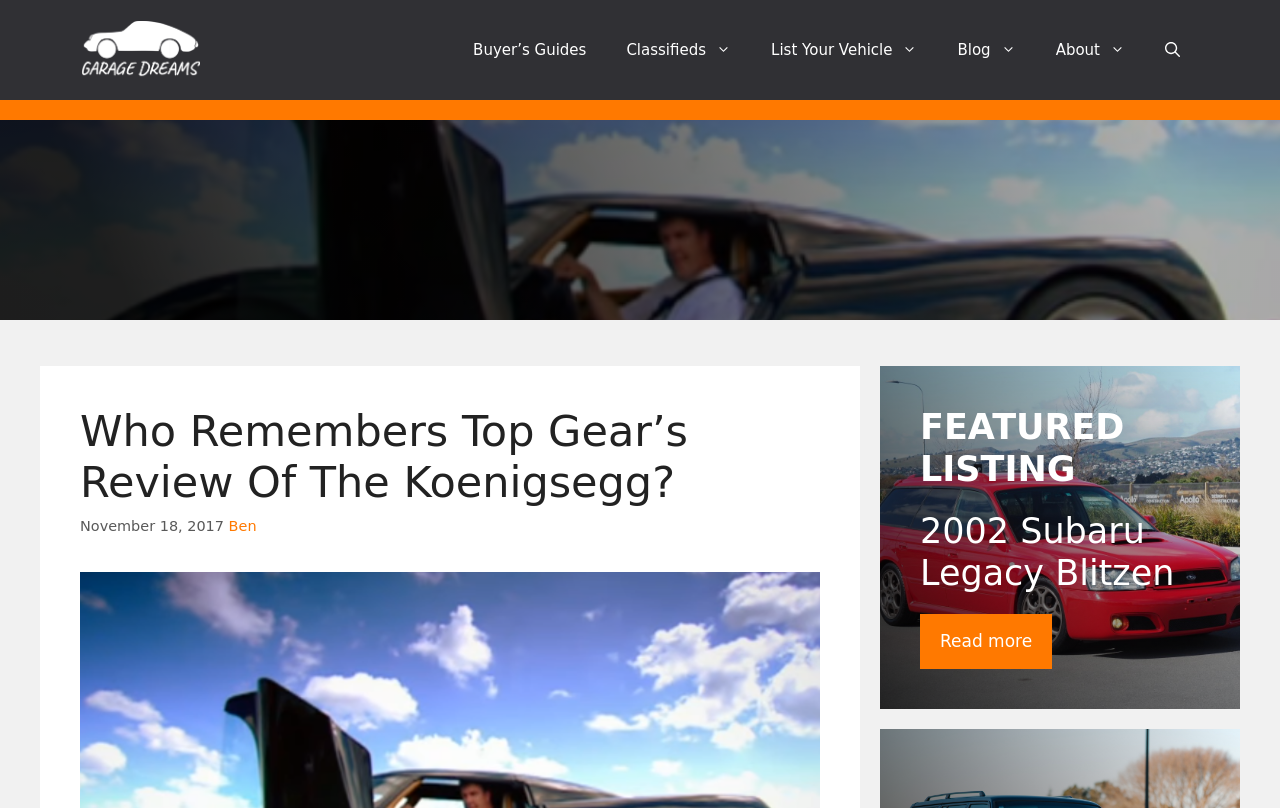Please determine the bounding box coordinates of the clickable area required to carry out the following instruction: "Search for something". The coordinates must be four float numbers between 0 and 1, represented as [left, top, right, bottom].

None